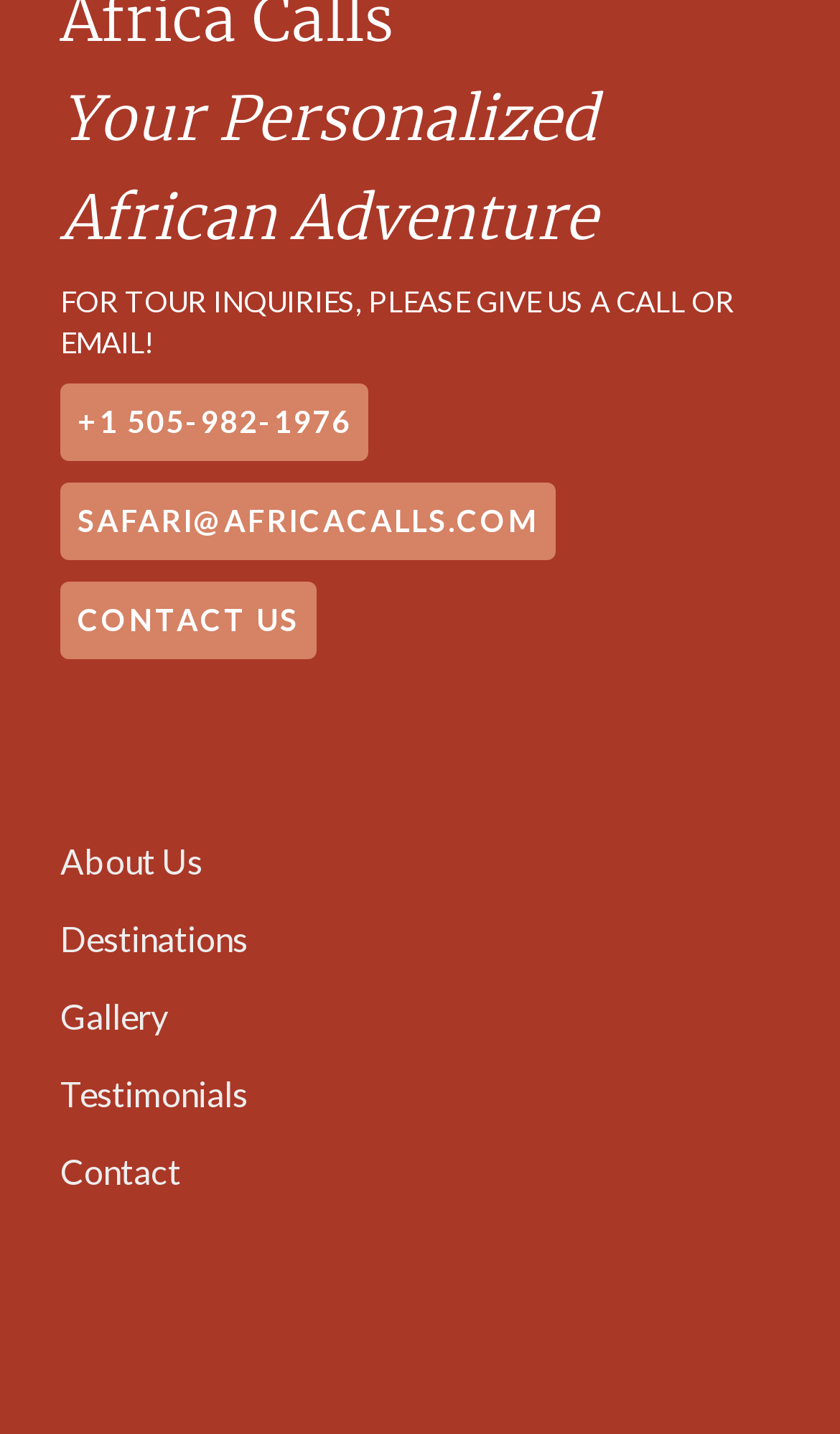Please determine the bounding box coordinates of the clickable area required to carry out the following instruction: "View destinations". The coordinates must be four float numbers between 0 and 1, represented as [left, top, right, bottom].

[0.072, 0.634, 0.928, 0.676]